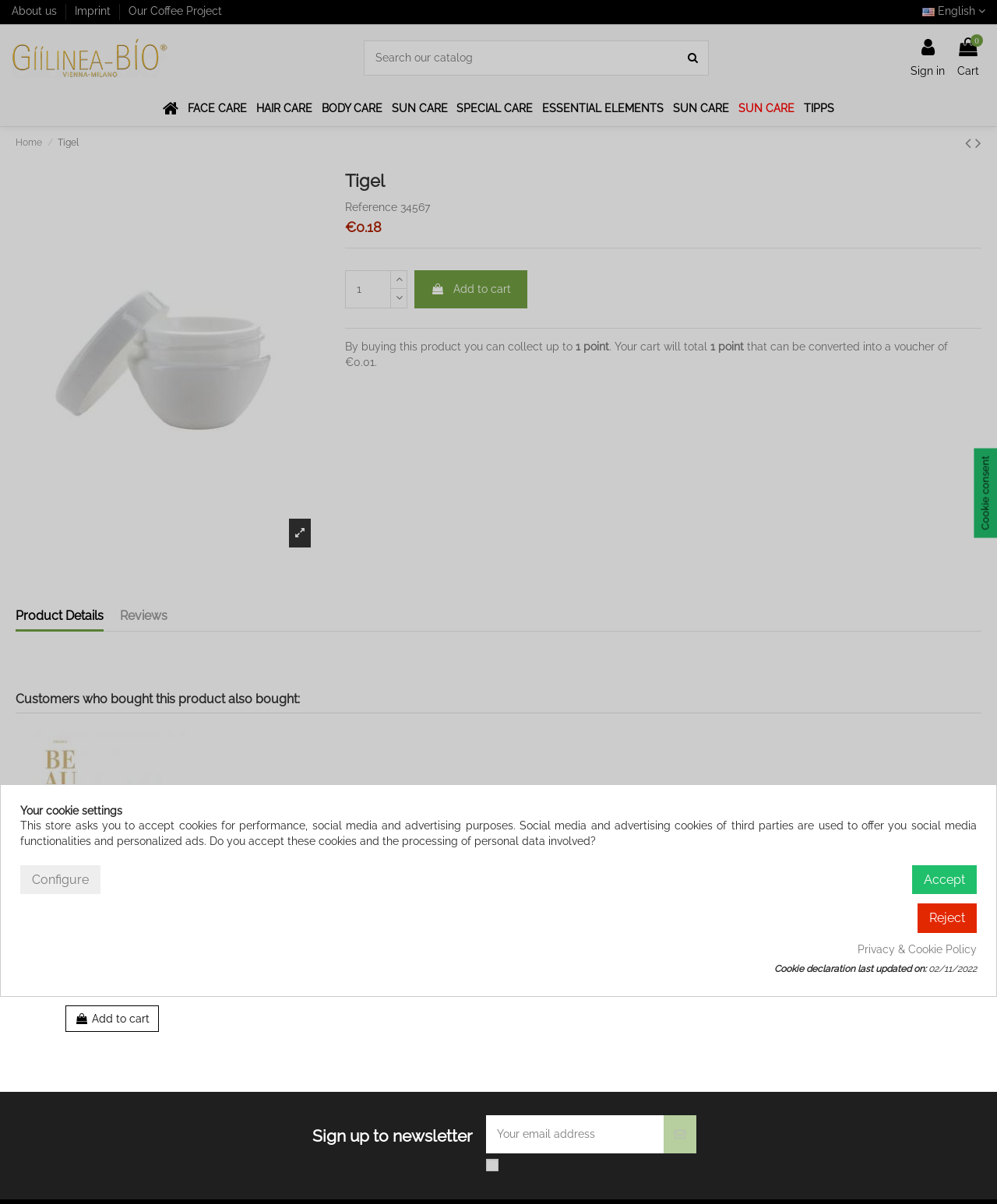Give the bounding box coordinates for this UI element: "Privacy & Cookie Policy". The coordinates should be four float numbers between 0 and 1, arranged as [left, top, right, bottom].

[0.86, 0.783, 0.98, 0.795]